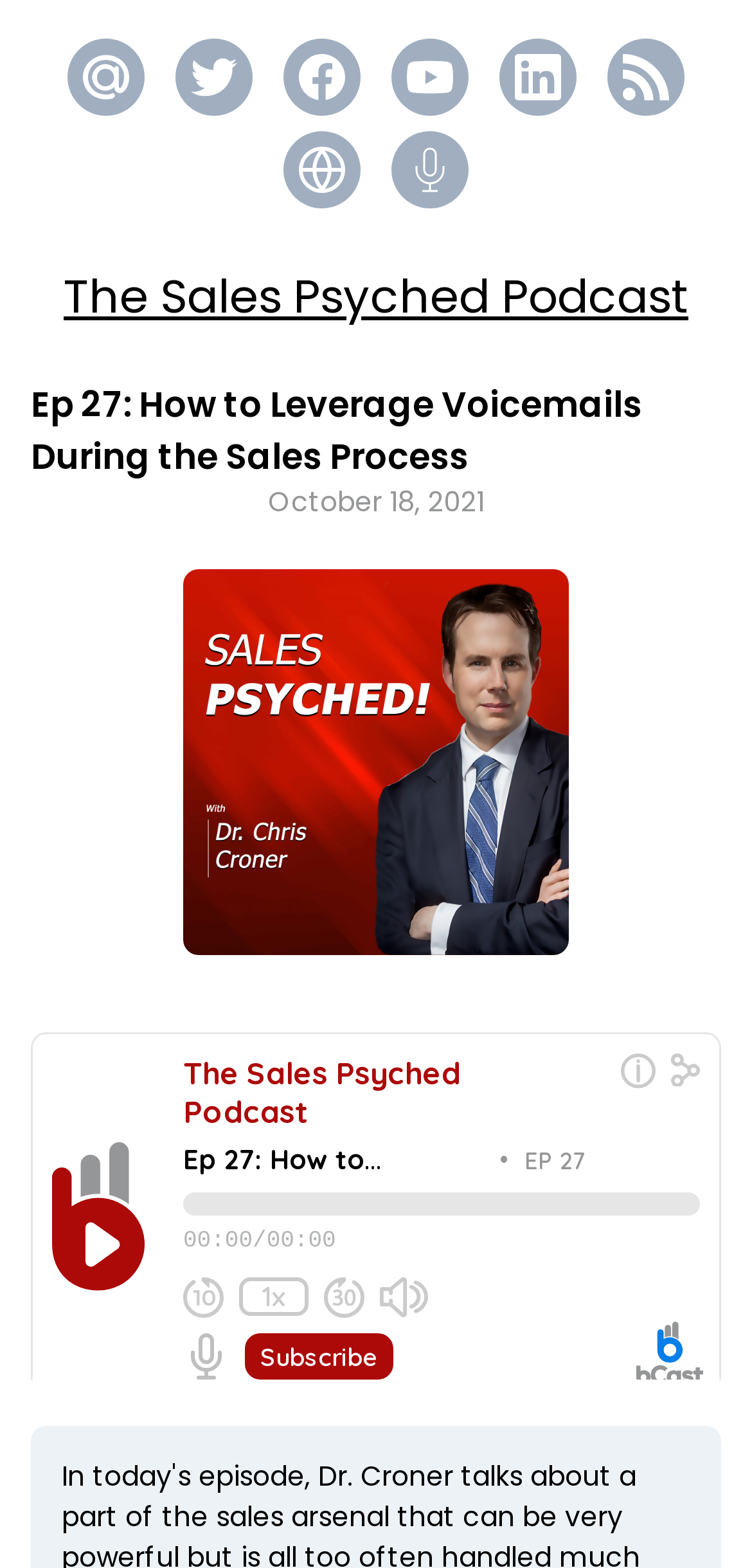Examine the image and give a thorough answer to the following question:
What is the date of the podcast episode?

I found the date of the podcast episode by looking at the StaticText element with the ID 24, which has the text 'October 18, 2021'.